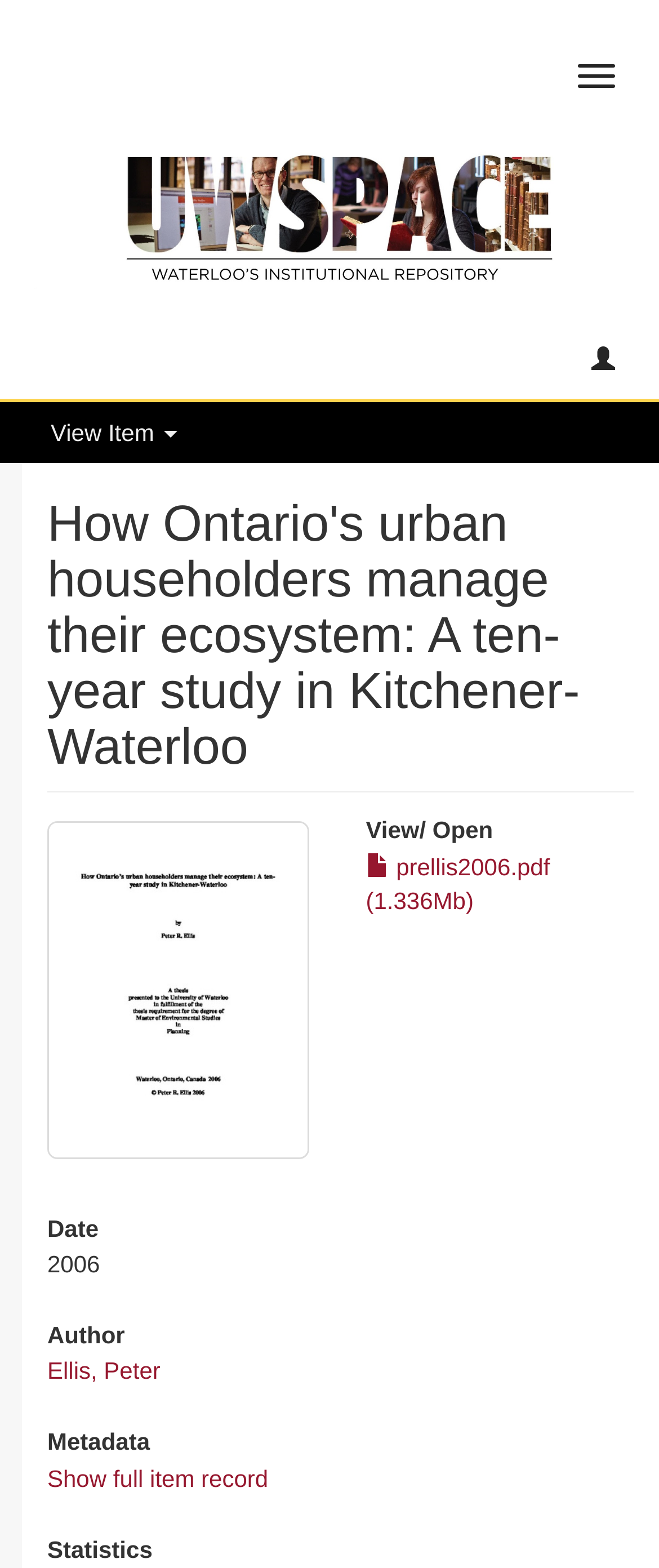Respond to the following question using a concise word or phrase: 
Who is the author of the study?

Peter Ellis